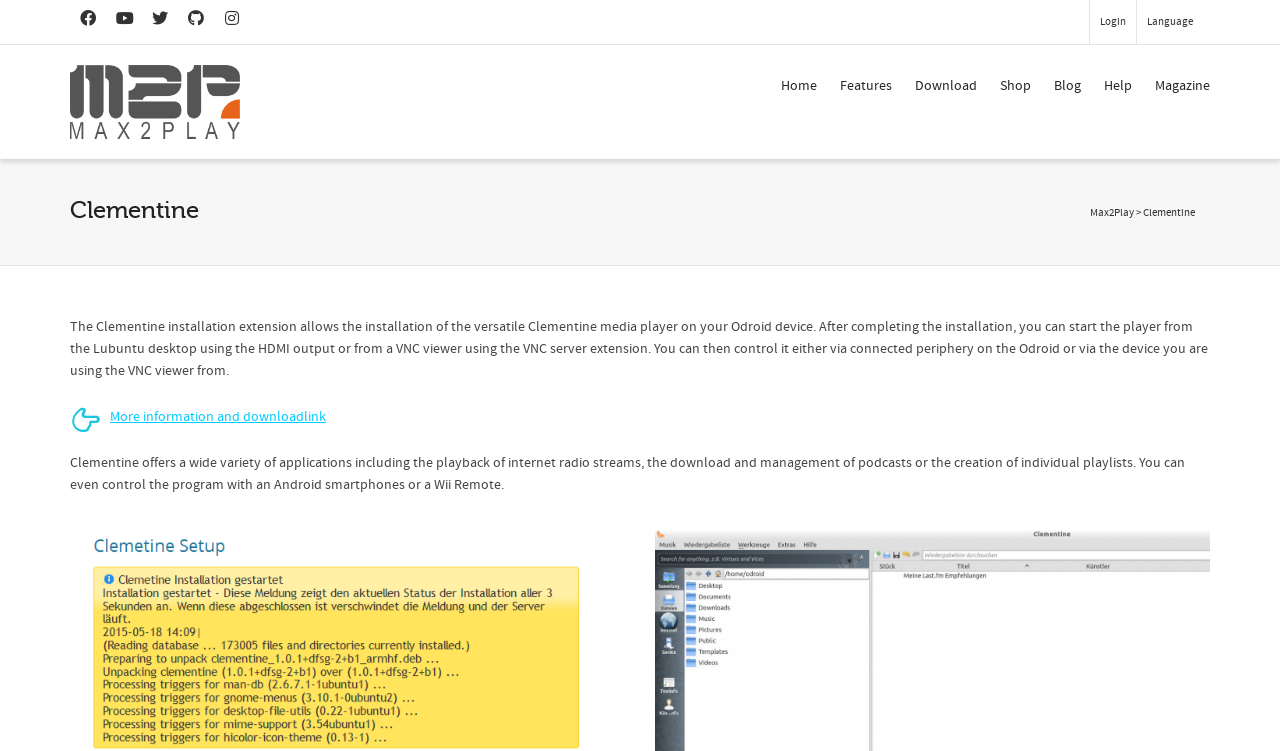Give a full account of the webpage's elements and their arrangement.

The webpage is about Clementine, a media player installation extension for Odroid devices. At the top left corner, there are several icons, including a search box with a placeholder text "Search for something...". Next to the search box, there are six small icons, possibly representing different social media platforms or features. 

On the top right corner, there are links to "Login" and "Language", with a flag icon representing the current language, English, and an option to switch to German. 

Below the top section, there is a navigation menu with links to "Home", "Features", "Download", "Shop", "Blog", "Help", and "Magazine". 

The main content area has a heading "Clementine" and a brief description of the media player installation extension. There is a link to "Max2Play" and a static text describing the installation process and how to control the player. 

Further down, there is a paragraph of text describing the features of Clementine, including playback of internet radio streams, podcast management, and playlist creation. The text also mentions that the program can be controlled with an Android smartphone or a Wii Remote. Finally, there is a link to "More information and download link" with an arrow icon.